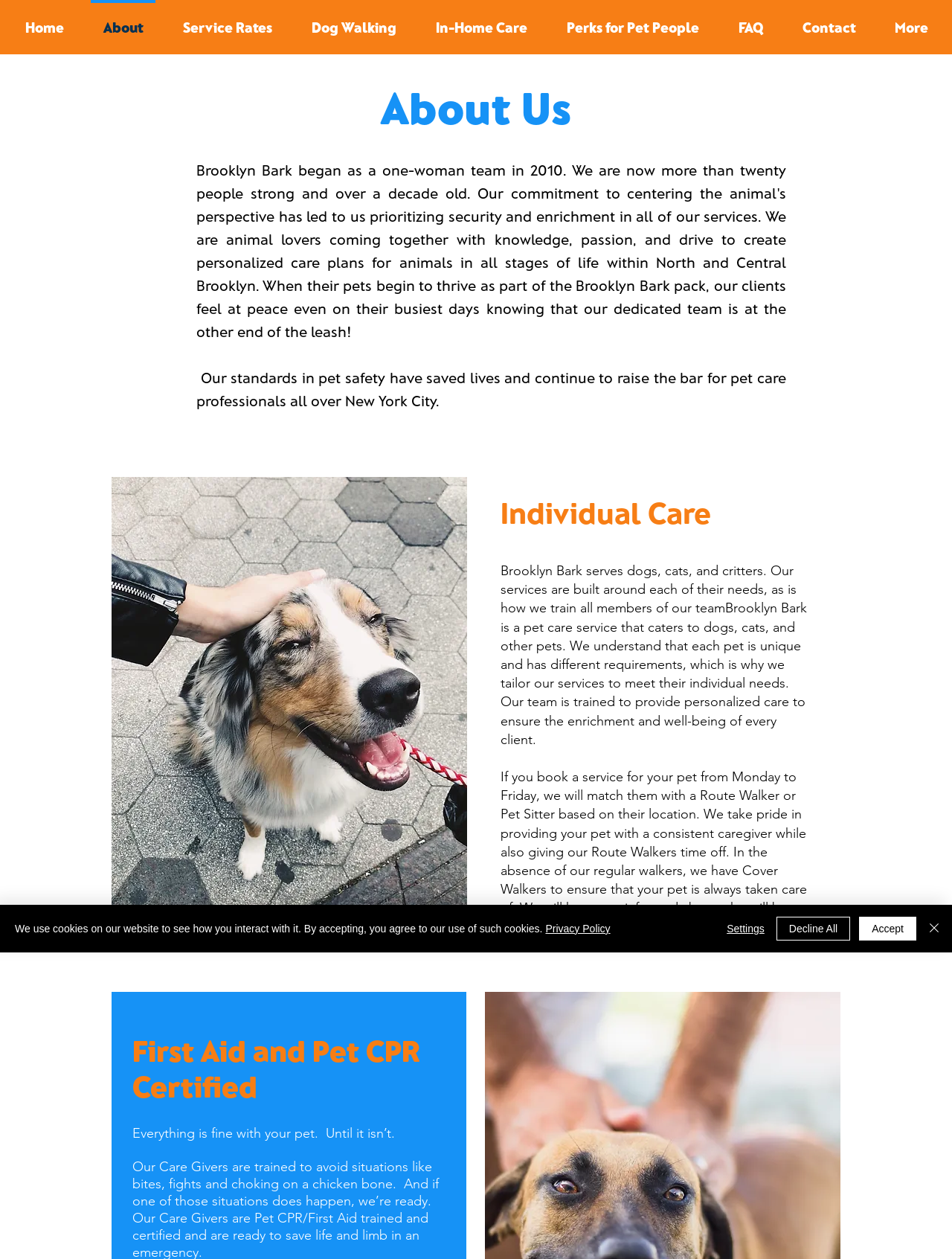What is the purpose of the image on the webpage?
Examine the image and provide an in-depth answer to the question.

The image on the webpage appears to be a logo or a representation of Brooklyn Bark, a pet care company, as described in the image's OCR text.